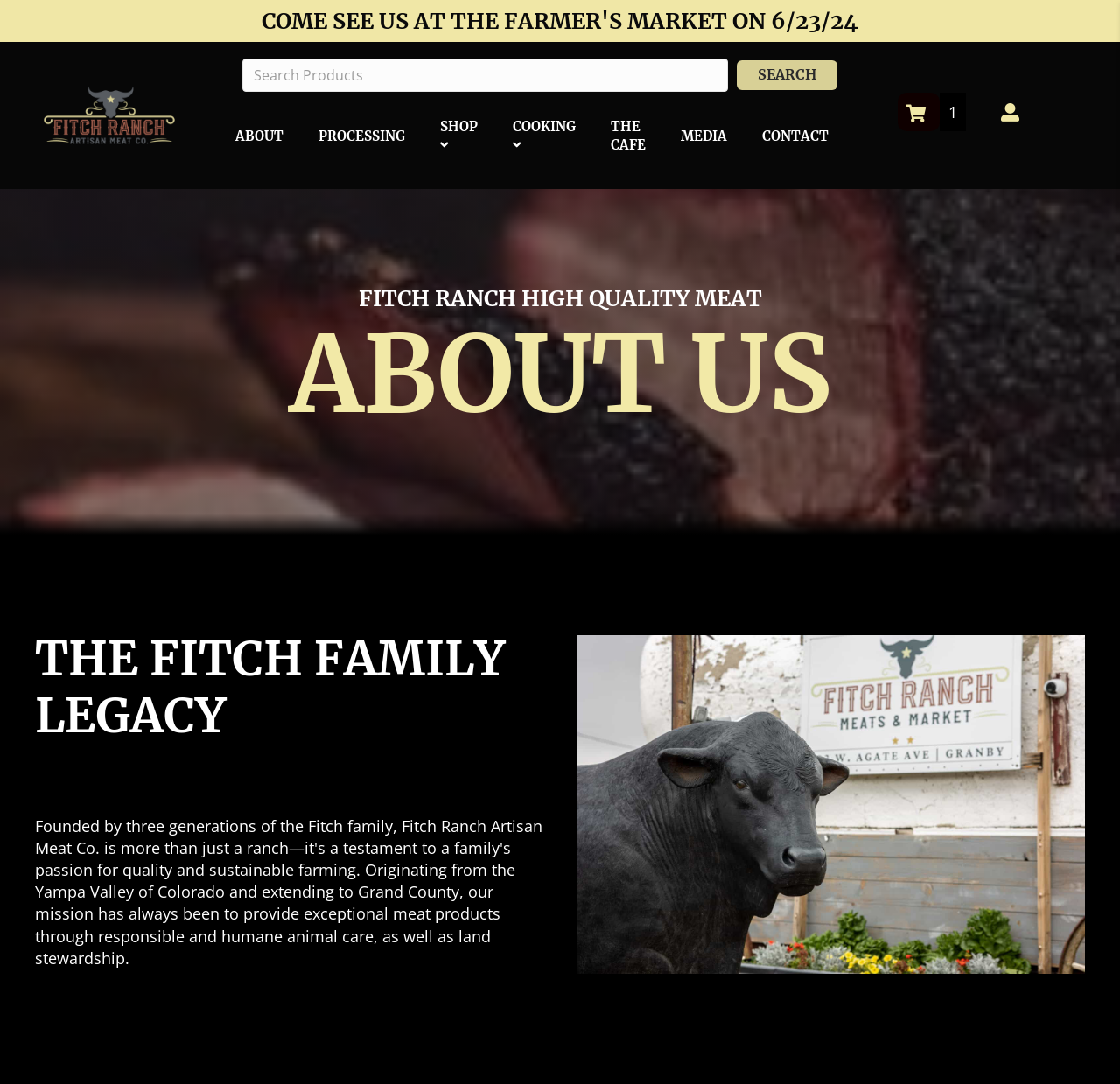Describe every aspect of the webpage in a detailed manner.

This webpage is about Fitch Ranch Artisan Meat Co., a high-quality meat company founded by three generations of the Fitch family. At the top of the page, there is a heading announcing an event, "COME SEE US AT THE FARMER'S MARKET ON 6/23/24", which is also a clickable link. Below this, there is a logo image of Fitch Ranch Artisan Meat Co. on the left side, and a search form with a search input box and a "SEARCH" link on the right side.

The main navigation menu is located at the top center of the page, consisting of seven links: "ABOUT", "PROCESSING", "SHOP", "COOKING", "THE CAFE", "MEDIA", and "CONTACT". Each link is positioned side by side, with "ABOUT" on the left and "CONTACT" on the right.

Below the navigation menu, there is a section with three headings. The first heading, "FITCH RANCH HIGH QUALITY MEAT", is followed by "ABOUT US" and then "THE FITCH FAMILY LEGACY". The latter heading is positioned below the first two, and is accompanied by a large image that takes up most of the page width, likely a photo of the Fitch family or their ranch.

On the top right corner of the page, there is a small icon, represented by "\uf07a", which may be a social media link or a settings button.